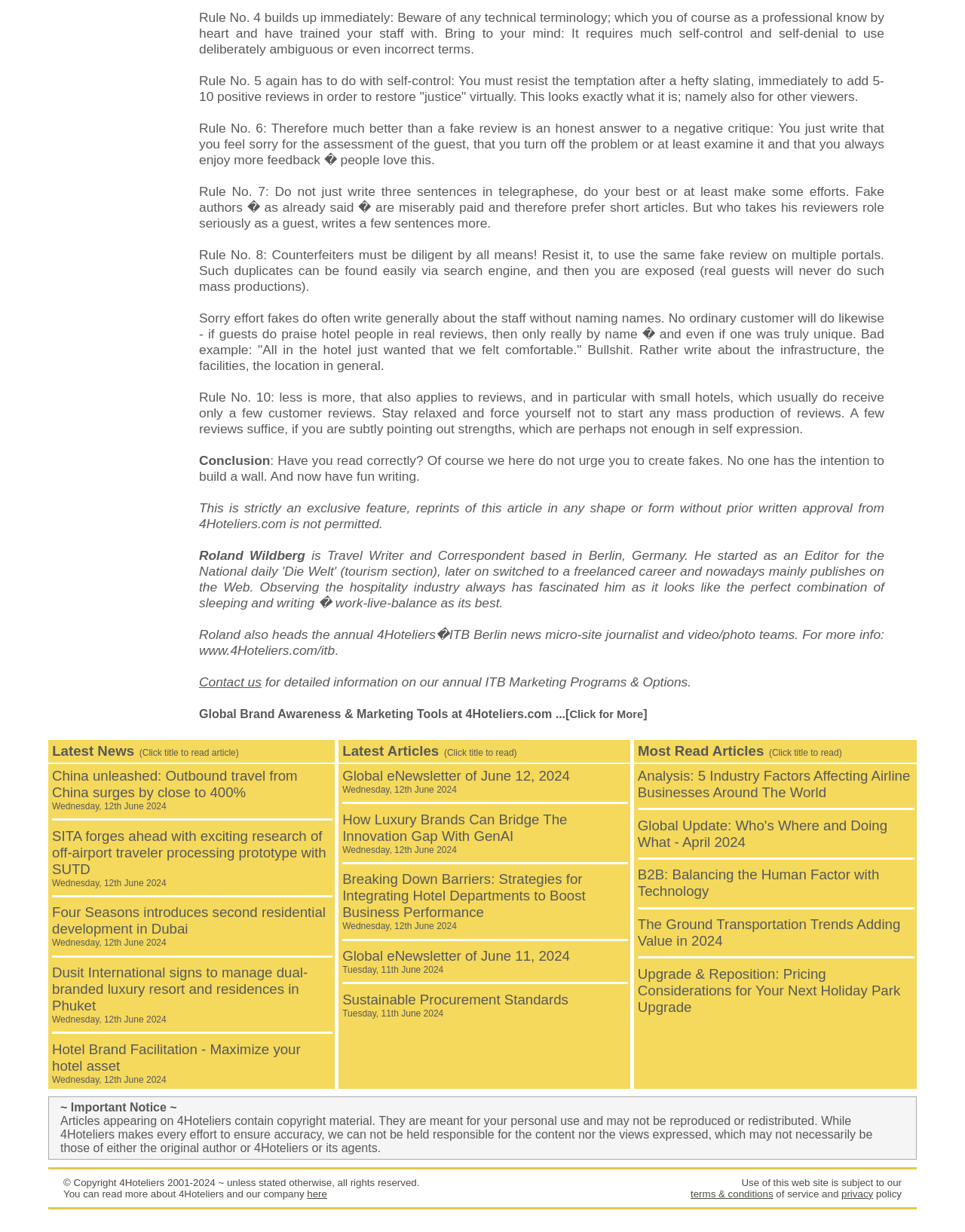Answer the question below using just one word or a short phrase: 
What is the topic of Rule No. 4?

Technical terminology